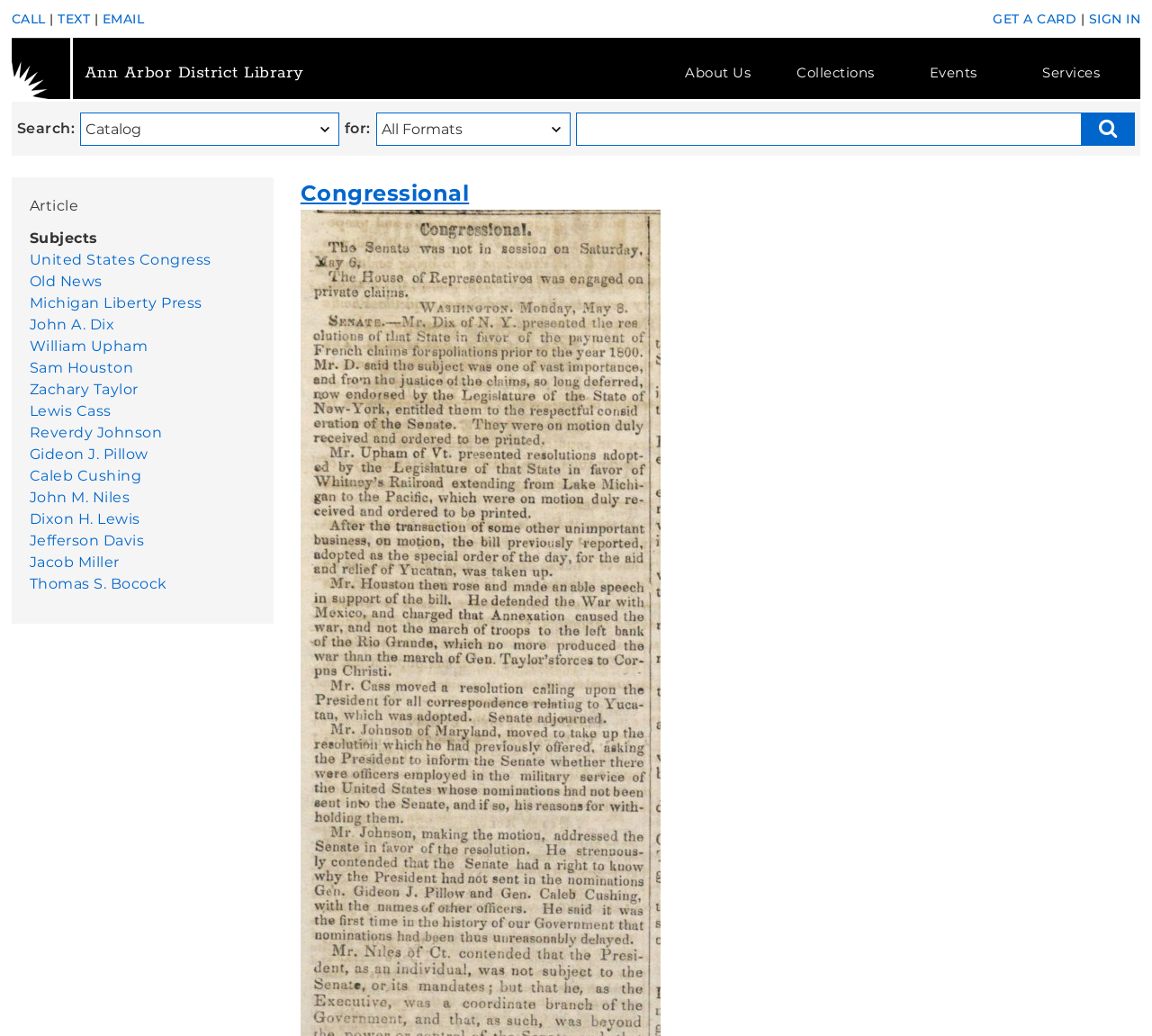Generate a detailed explanation of the webpage's features and information.

The webpage is about Congressional information provided by the Ann Arbor District Library. At the top, there is a navigation bar with links to "Skip to main content", "CALL", "TEXT", "EMAIL", "GET A CARD", and "SIGN IN". Below this, there is a main navigation section with an AADL logo image on the left, followed by links to "About Us", "Collections", "Events", and "Services".

On the right side of the page, there is a search bar with a label "Search:" and a dropdown menu. Below the search bar, there is a heading "Congressional" followed by a list of links to various articles and subjects related to the United States Congress, including "United States Congress", "Old News", "Michigan Liberty Press", and several individuals such as John A. Dix, William Upham, and Sam Houston.

The overall layout of the page is organized, with clear headings and concise text. The links and search bar are easily accessible, making it easy for users to navigate and find the information they need.